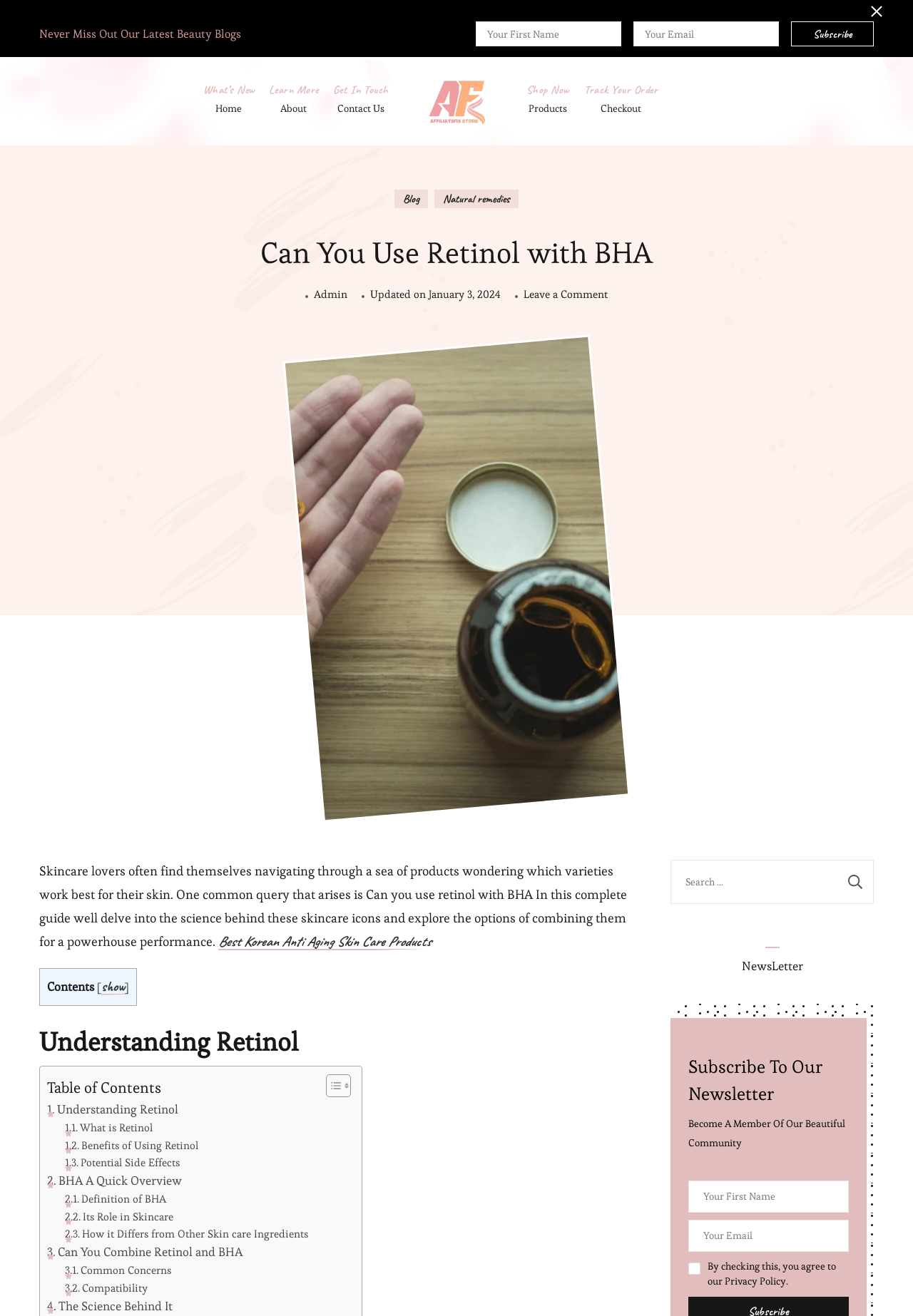What is the topic of the article on this webpage?
Provide a detailed and extensive answer to the question.

The heading 'Can You Use Retinol with BHA' and the content of the article, which discusses the science behind retinol and BHA and their combination in skincare, suggest that the topic of the article is the use of retinol and BHA in skincare.